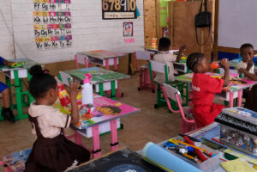Offer a detailed explanation of what is depicted in the image.

In a vibrant classroom setting in Jamaica, young children are engaged in creative activities. The scene showcases a mix of boys and girls seated at colorful desks, each equipped with art supplies and drinks. One girl, dressed in a pink outfit, is intently sucking on a drink while another girl in a brown uniform is focused on her work. The walls are adorned with educational posters, including an alphabet chart, which highlights the playful and enriching environment. The classroom is lively and organized, reflecting the joy of learning and the importance of early childhood education.